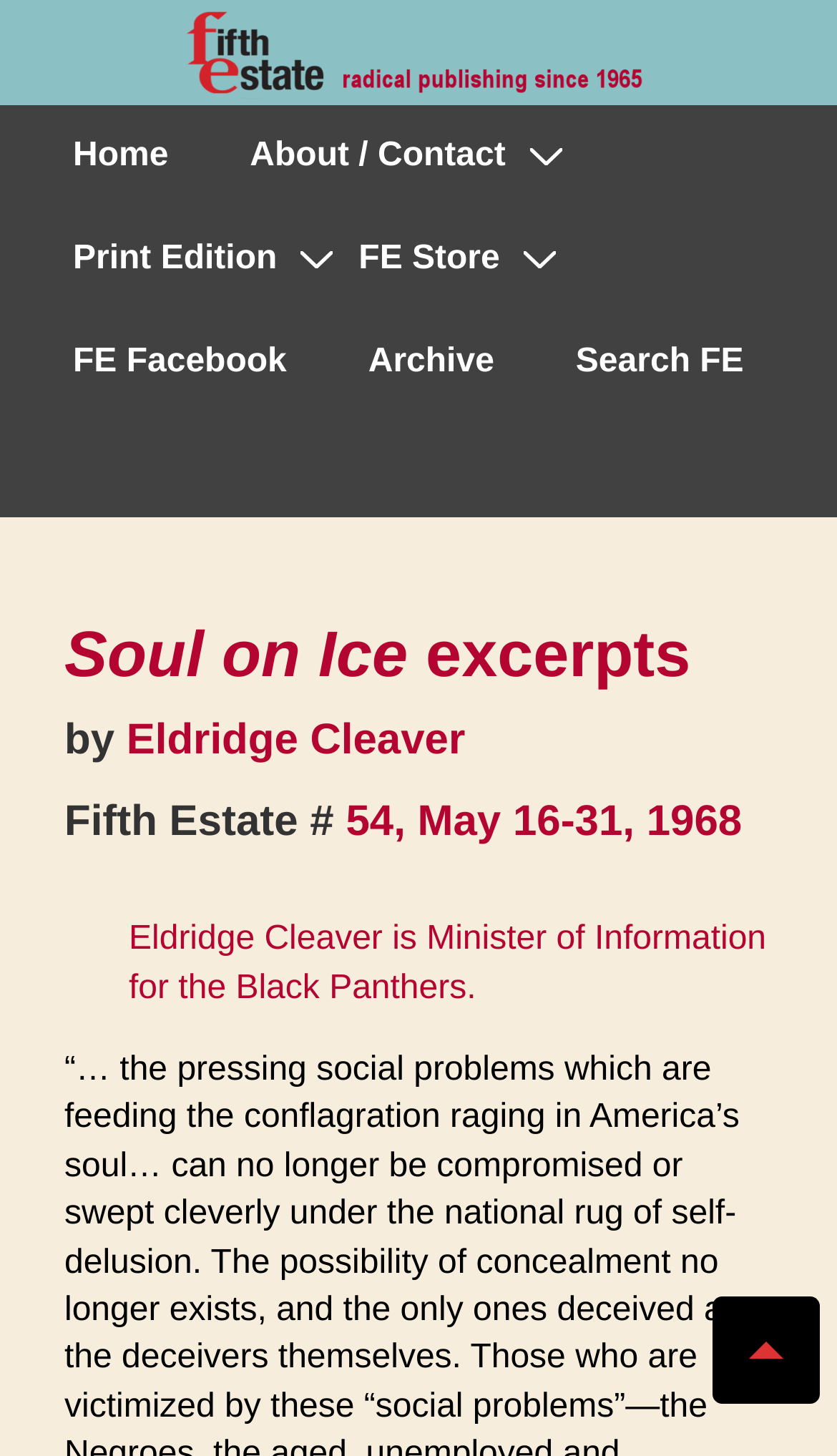What is the color of the background of the header?
Answer with a single word or short phrase according to what you see in the image.

blue